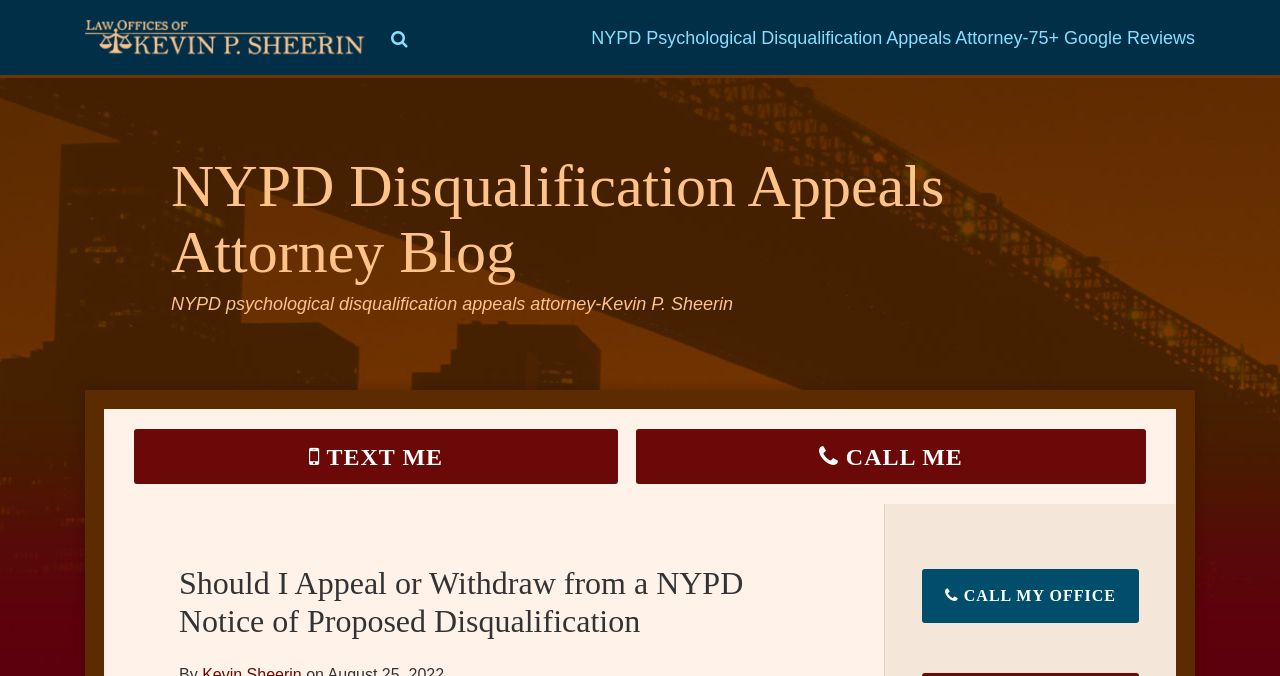Create a detailed summary of the webpage's content and design.

The webpage is a blog post from the Law Office of Kevin P. Sheerin, an NYPD Disqualification Appeals Attorney. At the top left corner, there is a logo of the law office, accompanied by a search icon and a navigation menu with a link to the attorney's Google Reviews. 

Below the navigation menu, there is a heading that reads "NYPD Disqualification Appeals Attorney Blog". Next to it, there is a link with the same text. 

Further down, there is a static text that introduces Kevin P. Sheerin as an NYPD psychological disqualification appeals attorney. 

On the right side of the page, there are several links and buttons, including "TEXT ME" and "CALL ME" buttons, as well as a heading that asks "Should I Appeal or Withdraw from a NYPD Notice of Proposed Disqualification". Below this heading, there is a "CALL MY OFFICE" button. 

At the bottom of the page, there are some additional links and text, including "ARCHIVES" and a website URL.